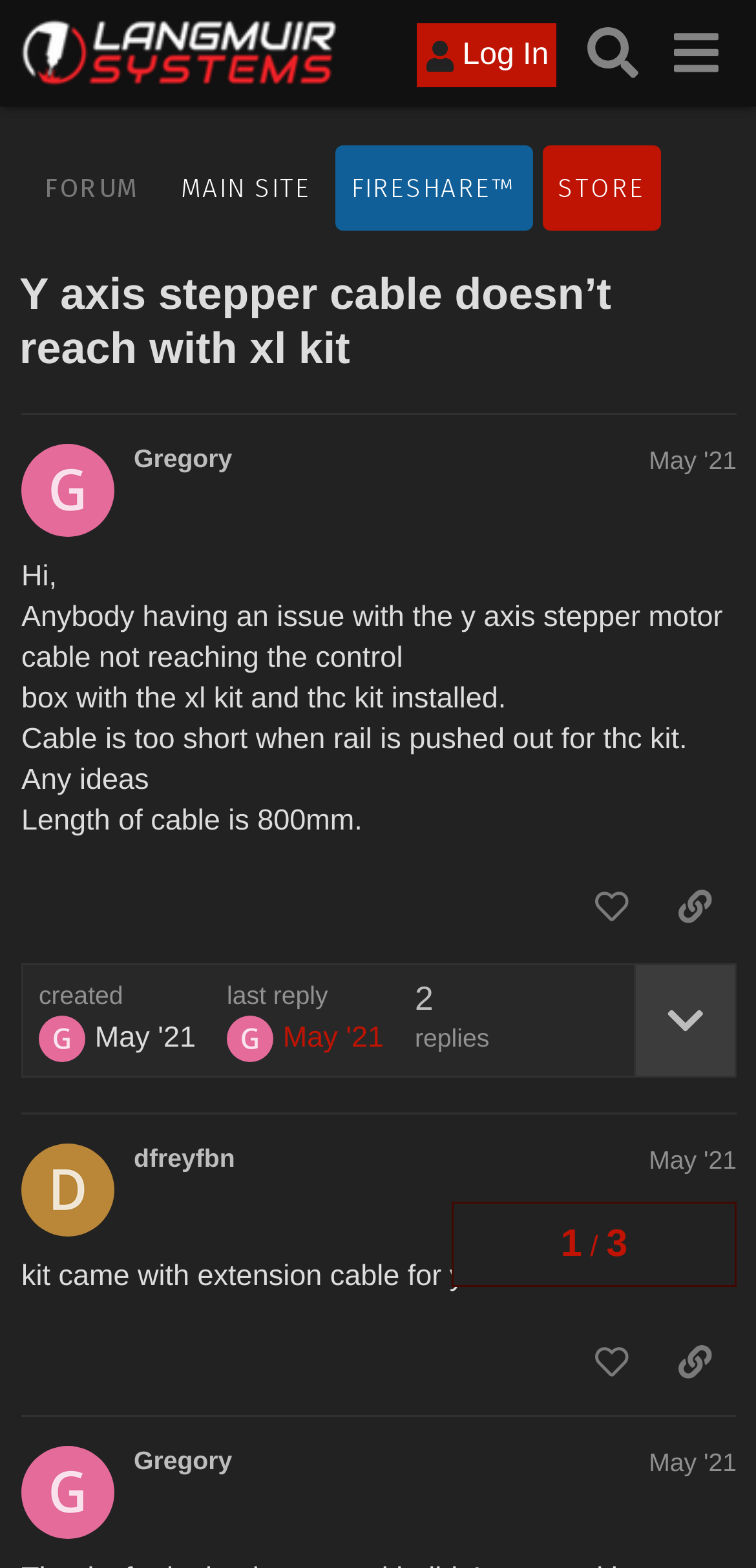Offer a thorough description of the webpage.

This webpage is a forum discussion page titled "Y axis stepper cable doesn't reach with xl kit" on the Langmuir Systems Forum. At the top, there is a header section with a logo and links to the main site, Fireshare, and the store. Below the header, there is a navigation menu with a topic progress indicator.

The main content of the page is divided into two posts. The first post, by user Gregory, is located at the top and takes up most of the page. It has a heading with the post title and the user's name, followed by the post content, which is a question about an issue with a y-axis stepper motor cable not reaching the control box. The post content is divided into several paragraphs, and there are buttons to like the post, copy a link to the post, and expand topic details.

Below the first post, there is a second post by user dfreyfbn, which is shorter and has a similar structure to the first post. It also has a heading with the post title and the user's name, followed by the post content, which is a response to the original question.

Throughout the page, there are various buttons and links, including a log-in button, a search button, and links to the main site and other related pages. The overall layout is organized, with clear headings and concise text, making it easy to follow the discussion.